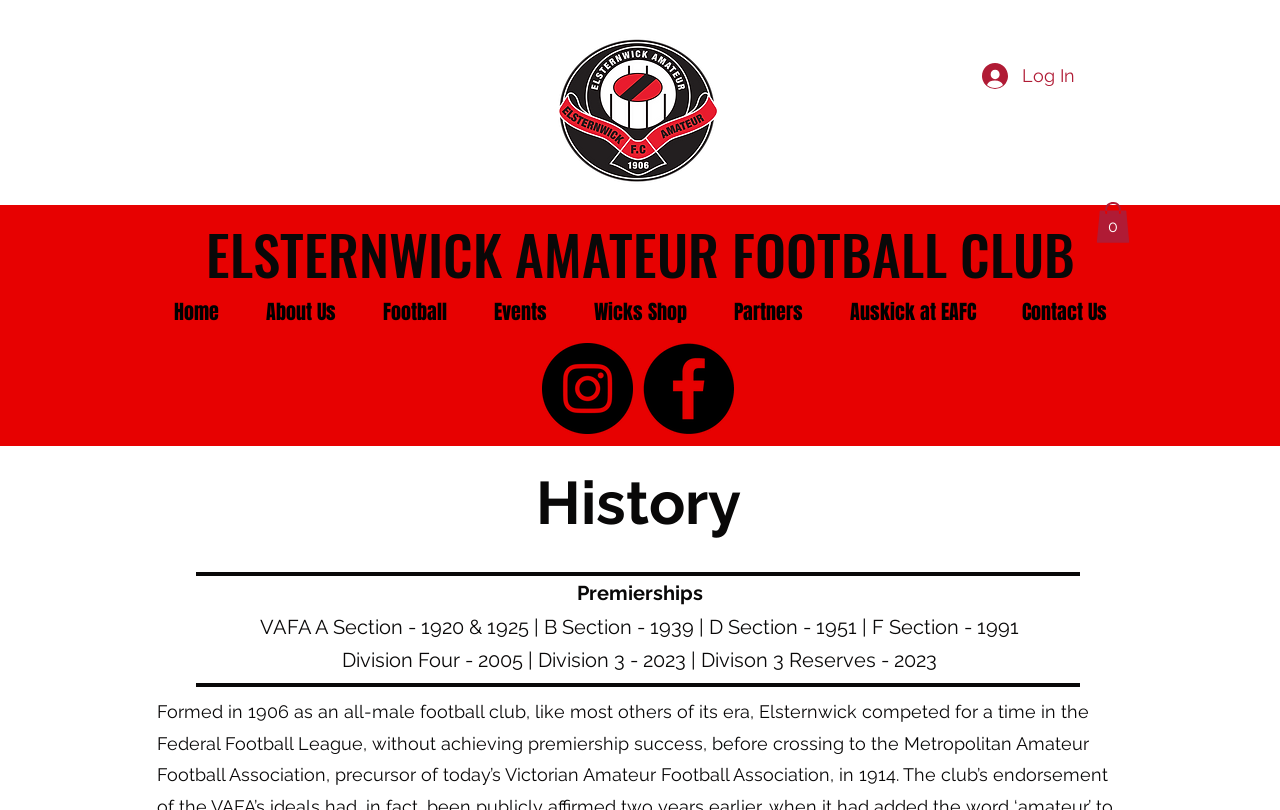What is the name of the football club? Using the information from the screenshot, answer with a single word or phrase.

Elsternwick Amateur